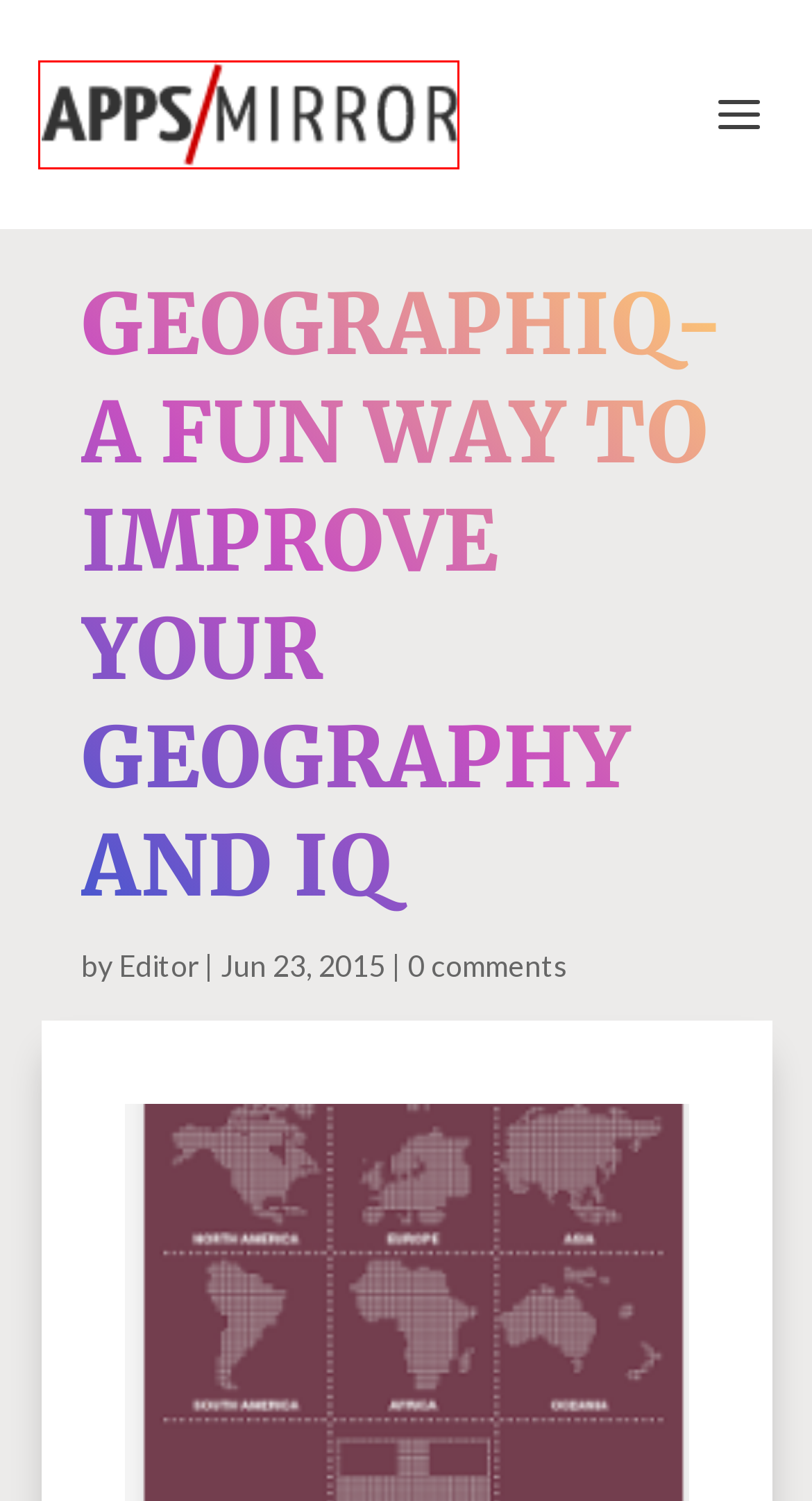Look at the screenshot of a webpage with a red bounding box and select the webpage description that best corresponds to the new page after clicking the element in the red box. Here are the options:
A. AppsMirror :: App Reviews, News and App Developer Resources
B. word game Archives | AppsMirror.com
C. Dating App Archives | AppsMirror.com
D. SEO Tool Archives | AppsMirror.com
E. android games Archives | AppsMirror.com
F. PHP Development Archives | AppsMirror.com
G. Editor, Author at AppsMirror.com
H. fun game Archives | AppsMirror.com

A